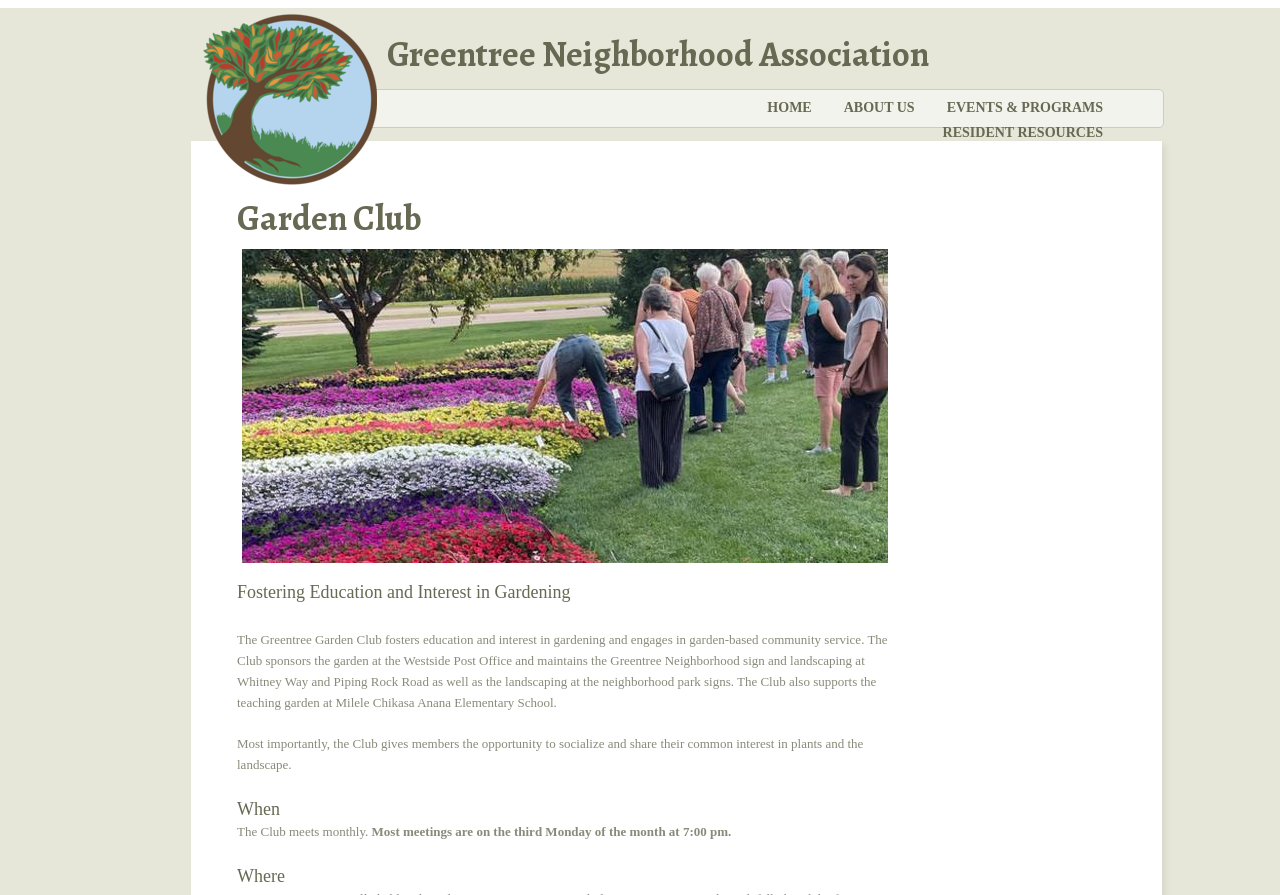By analyzing the image, answer the following question with a detailed response: What is the benefit of being a Club member?

The webpage states that the Club gives members the opportunity to socialize and share their common interest in plants and the landscape, which is a benefit of being a member.